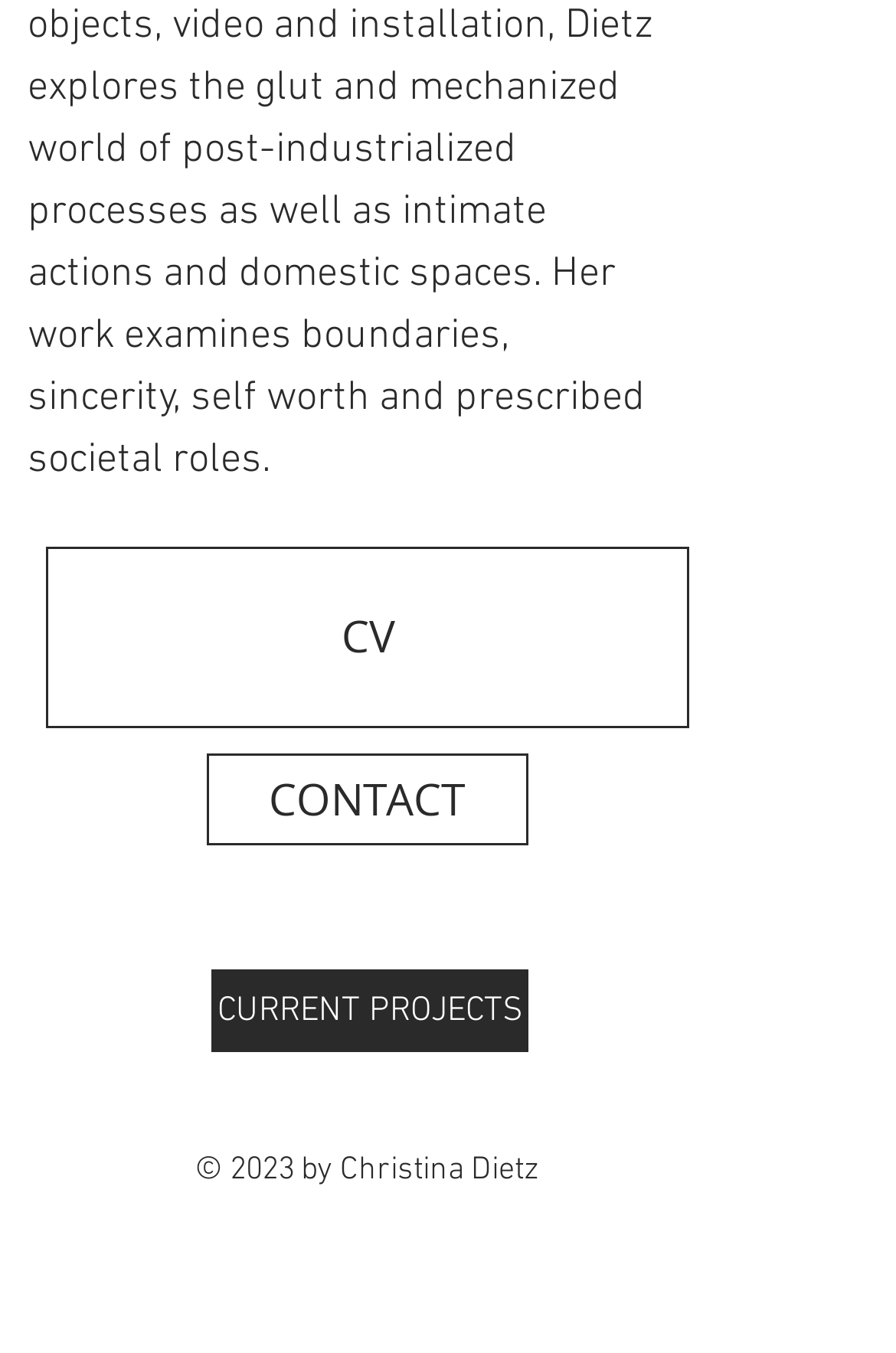Answer the question using only a single word or phrase: 
What type of artist is Christina Dietz?

Multimedia artist